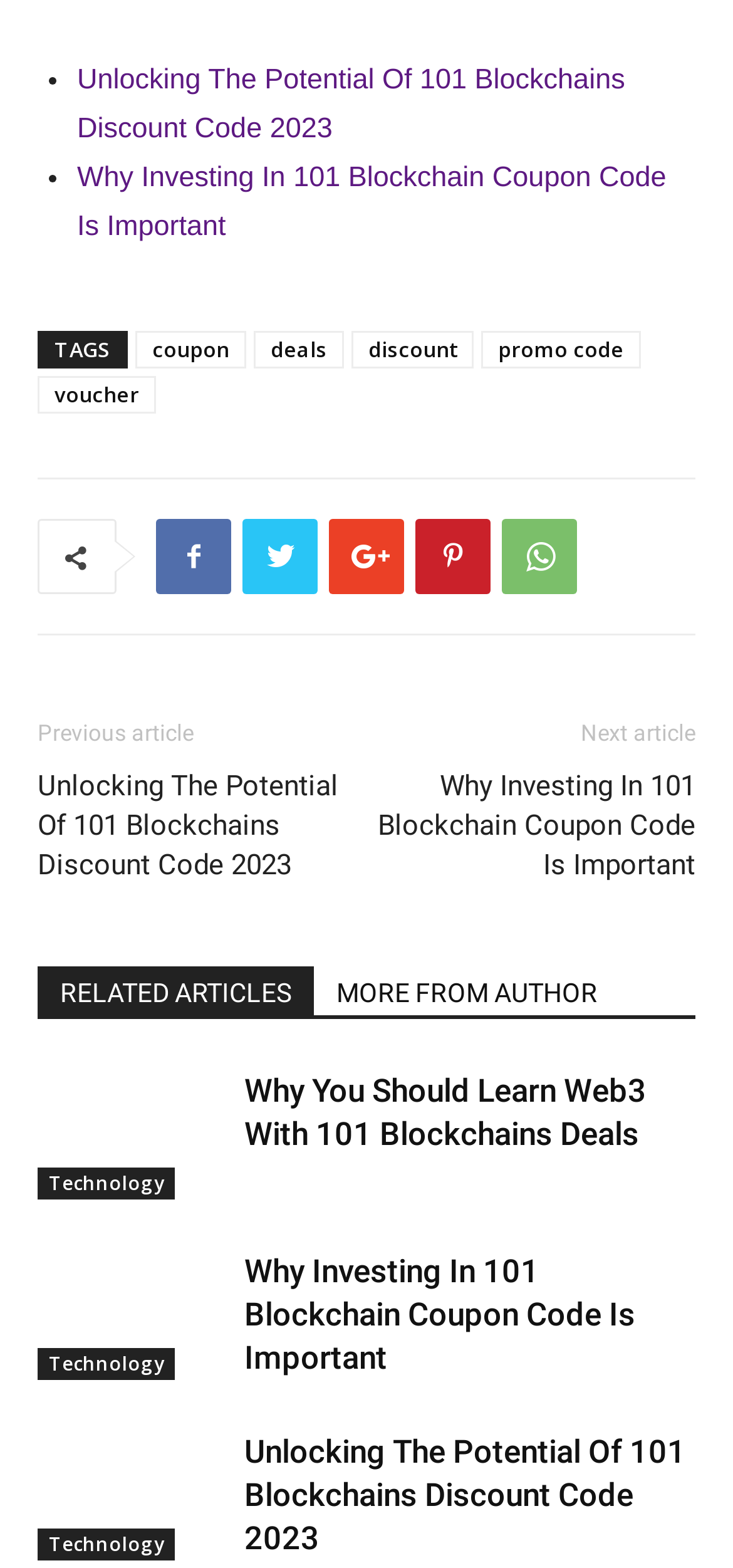Locate the UI element described by WhatsApp and provide its bounding box coordinates. Use the format (top-left x, top-left y, bottom-right x, bottom-right y) with all values as floating point numbers between 0 and 1.

[0.685, 0.331, 0.787, 0.379]